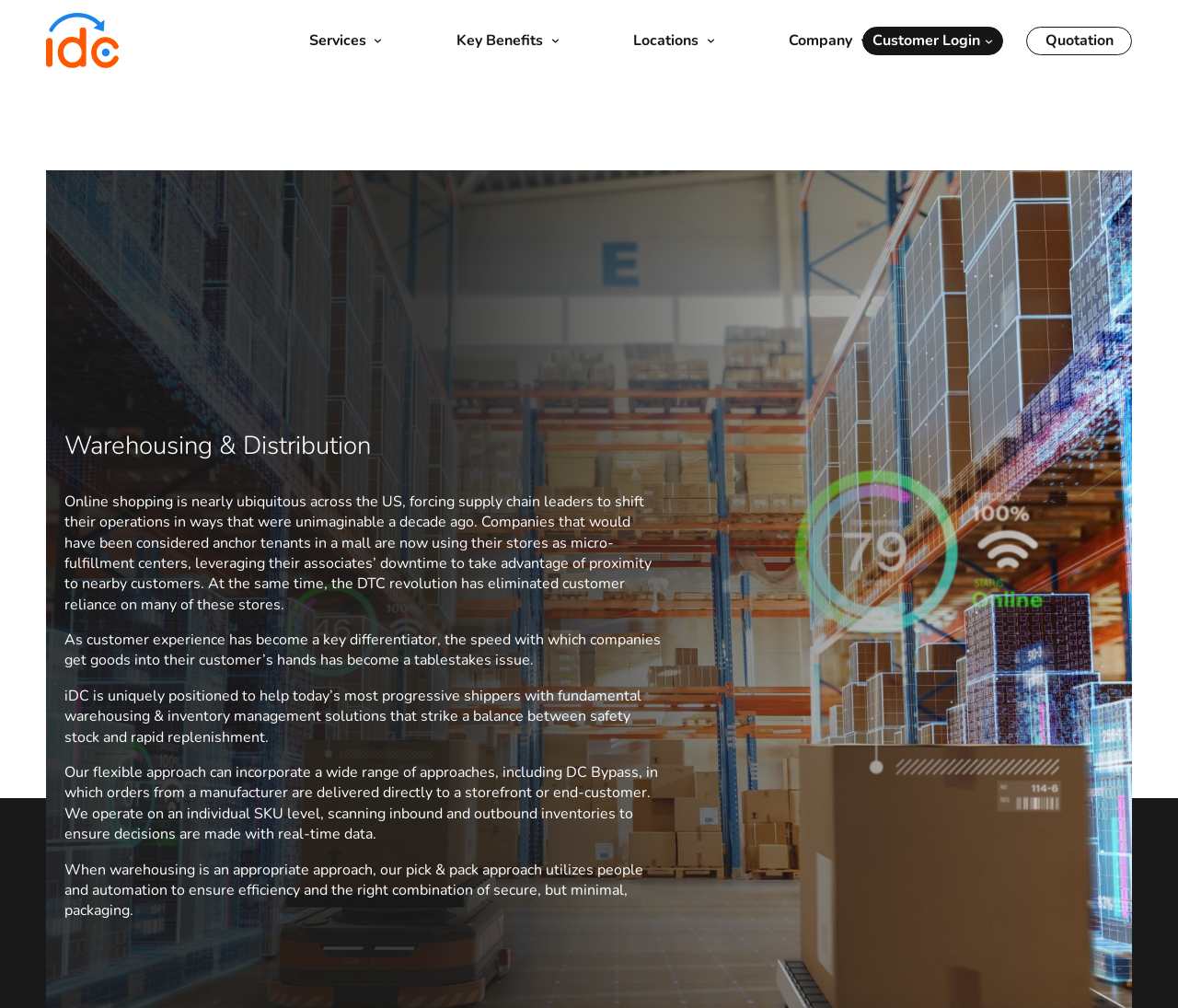Locate the bounding box coordinates of the item that should be clicked to fulfill the instruction: "Click on Warehousing & Distribution".

[0.412, 0.115, 0.568, 0.16]